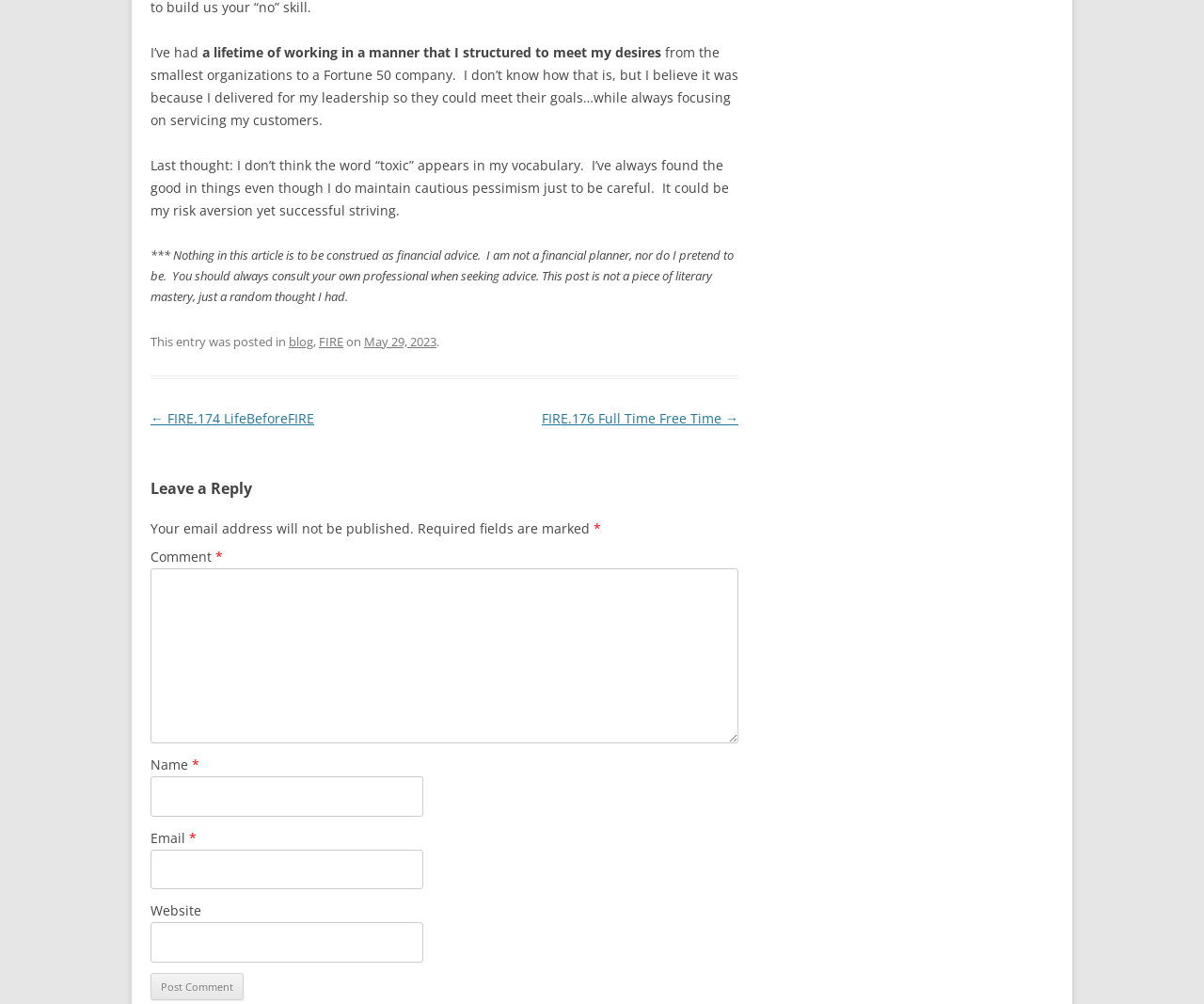How many fields are required to leave a reply?
Please use the image to provide a one-word or short phrase answer.

Three